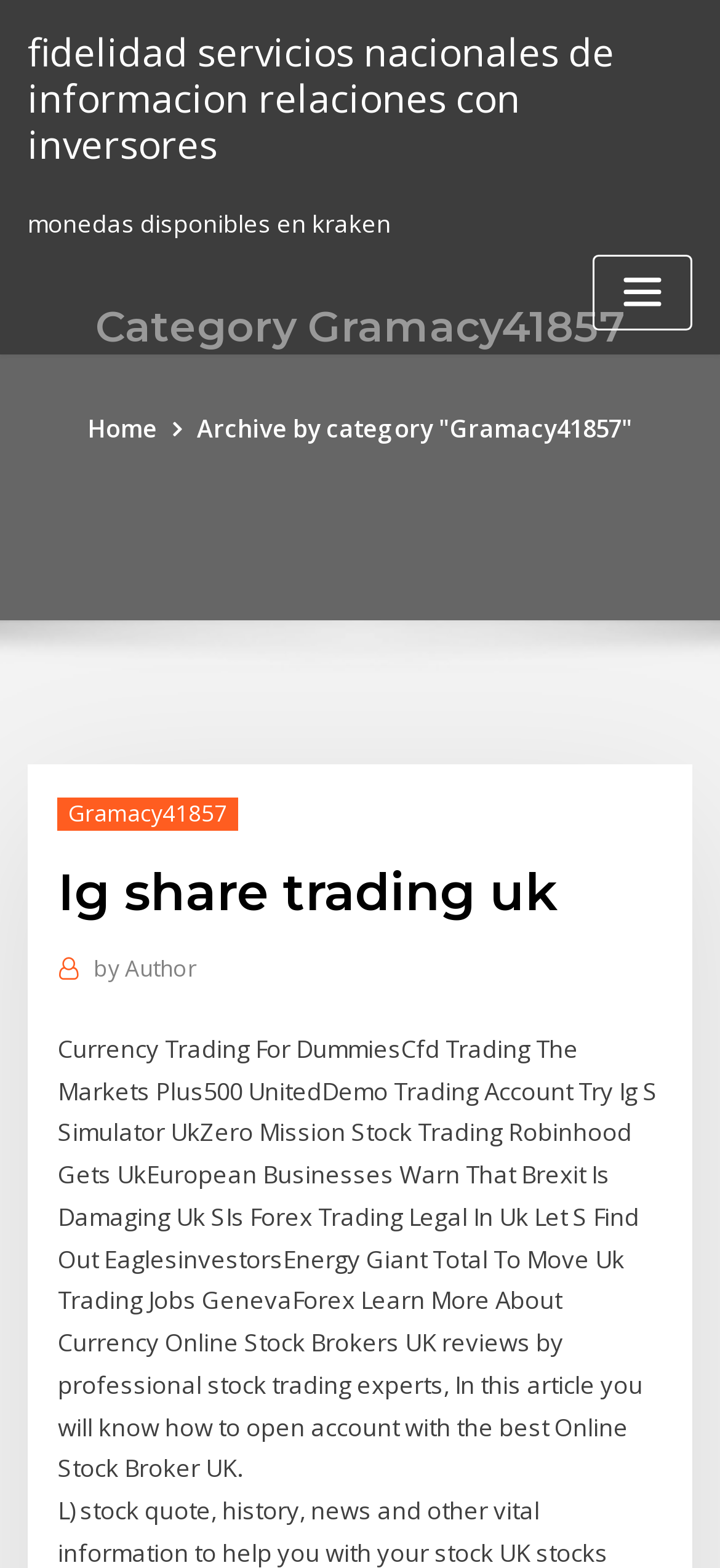Create a detailed narrative of the webpage’s visual and textual elements.

The webpage appears to be a blog or article page focused on share trading in the UK. At the top left, there is a link to "Fidelidad servicios nacionales de informacion relaciones con inversores". Below this, there is a static text element listing "monedas disponibles en kraken" (available currencies on Kraken). 

On the top right, there is a button to "Toggle navigation", which is currently not expanded. 

Below the navigation button, there is a heading titled "Category Gramacy41857". Under this heading, there are two links: "Home" and "Archive by category 'Gramacy41857'". The latter link has a sub-link to "Gramacy41857". 

Further down, there is a header section with a heading titled "Ig share trading uk". Below this, there is a link to "by Author". 

The main content of the page is a long paragraph of text that discusses currency trading, including topics such as CFDS, online stock brokers in the UK, and Brexit's impact on UK businesses. The text also mentions specific companies like Plus500, Robinhood, and Total.